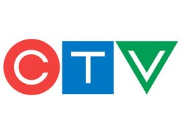What is the significance of the logo's clean lines and bold colors?
Can you offer a detailed and complete answer to this question?

The clean lines and bold colors of the logo signify modernity and accessibility, reflecting the network's aim to engage and inform viewers across a wide array of platforms.